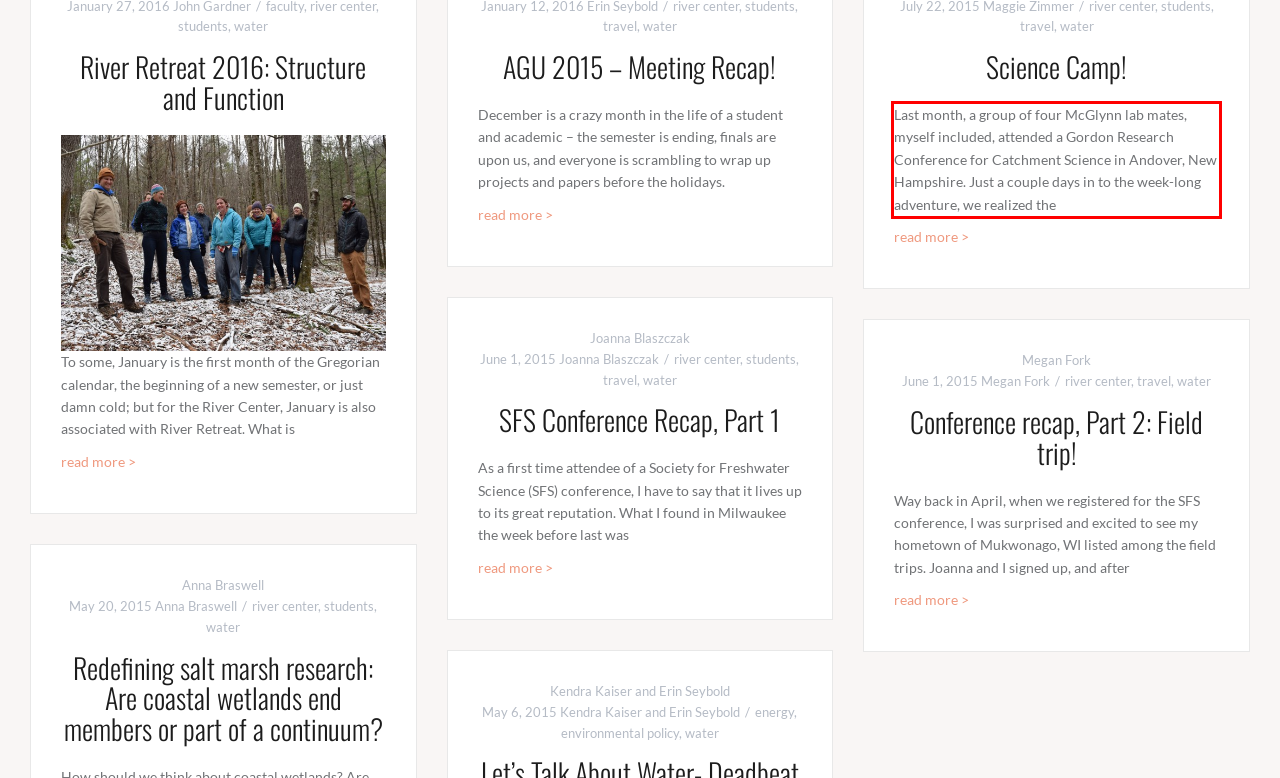You have a screenshot of a webpage where a UI element is enclosed in a red rectangle. Perform OCR to capture the text inside this red rectangle.

Last month, a group of four McGlynn lab mates, myself included, attended a Gordon Research Conference for Catchment Science in Andover, New Hampshire. Just a couple days in to the week-long adventure, we realized the